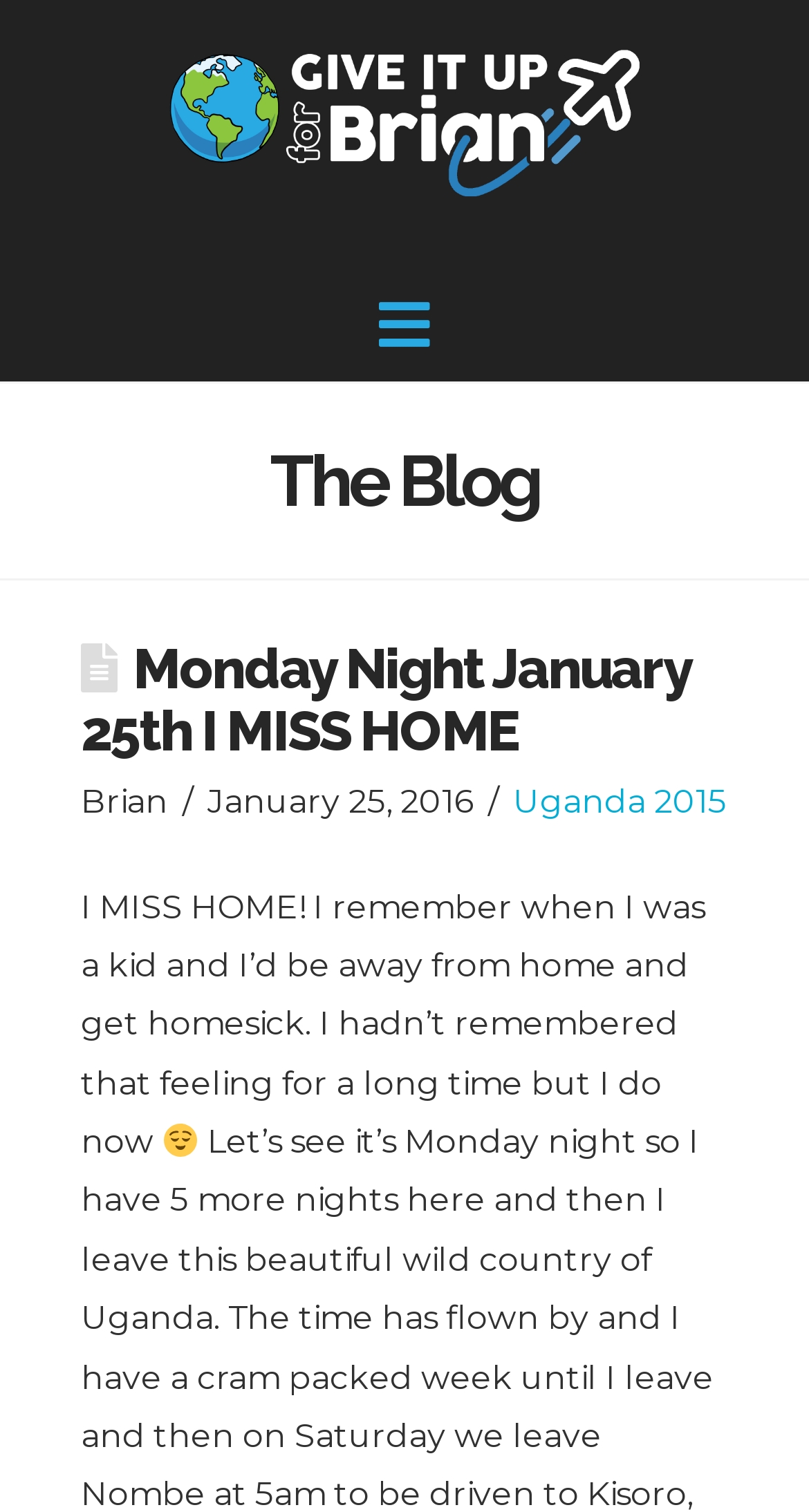Identify the bounding box coordinates for the UI element described as follows: "Navigation". Ensure the coordinates are four float numbers between 0 and 1, formatted as [left, top, right, bottom].

[0.423, 0.179, 0.577, 0.252]